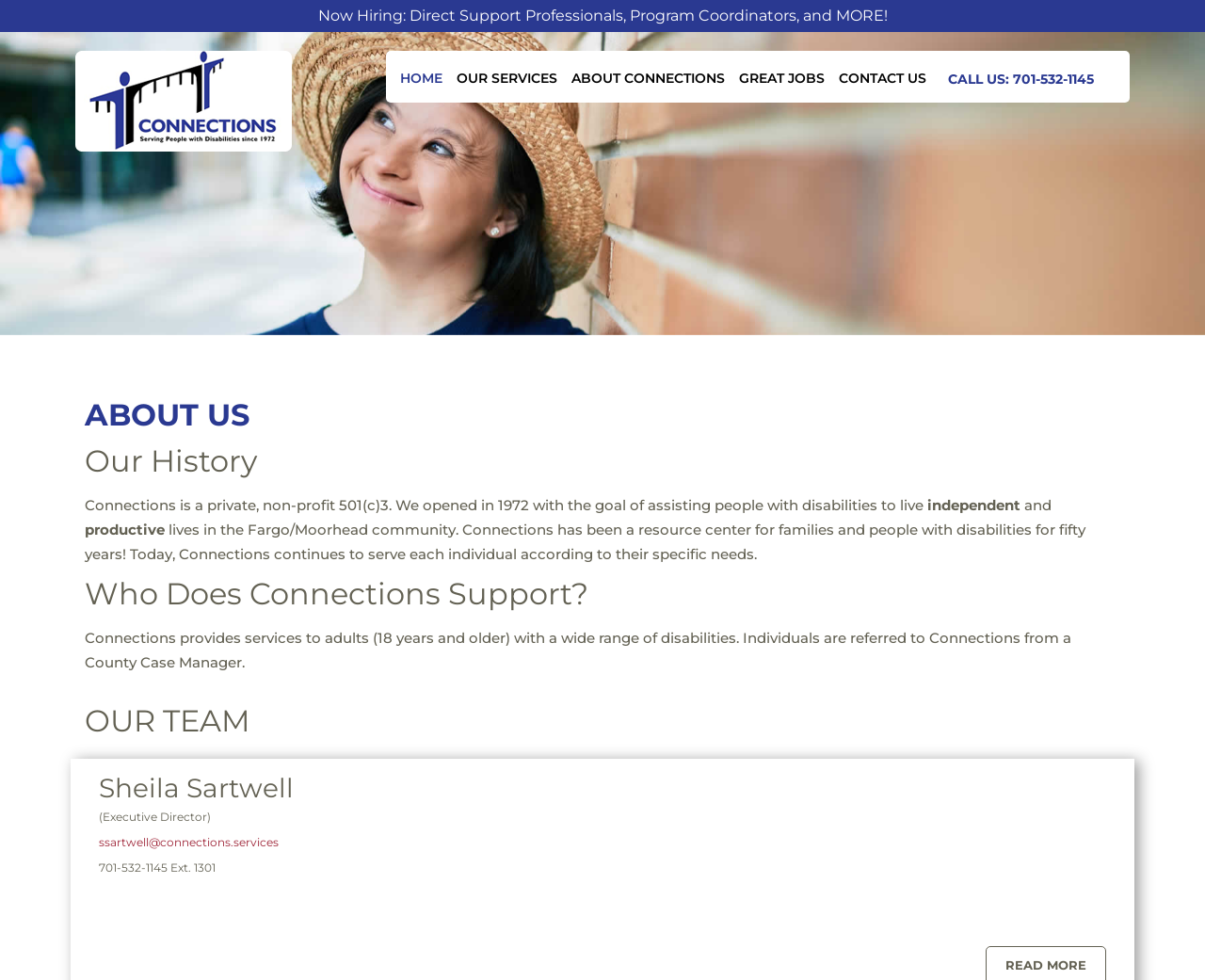Highlight the bounding box coordinates of the element that should be clicked to carry out the following instruction: "Contact Connections by phone". The coordinates must be given as four float numbers ranging from 0 to 1, i.e., [left, top, right, bottom].

[0.78, 0.06, 0.914, 0.103]